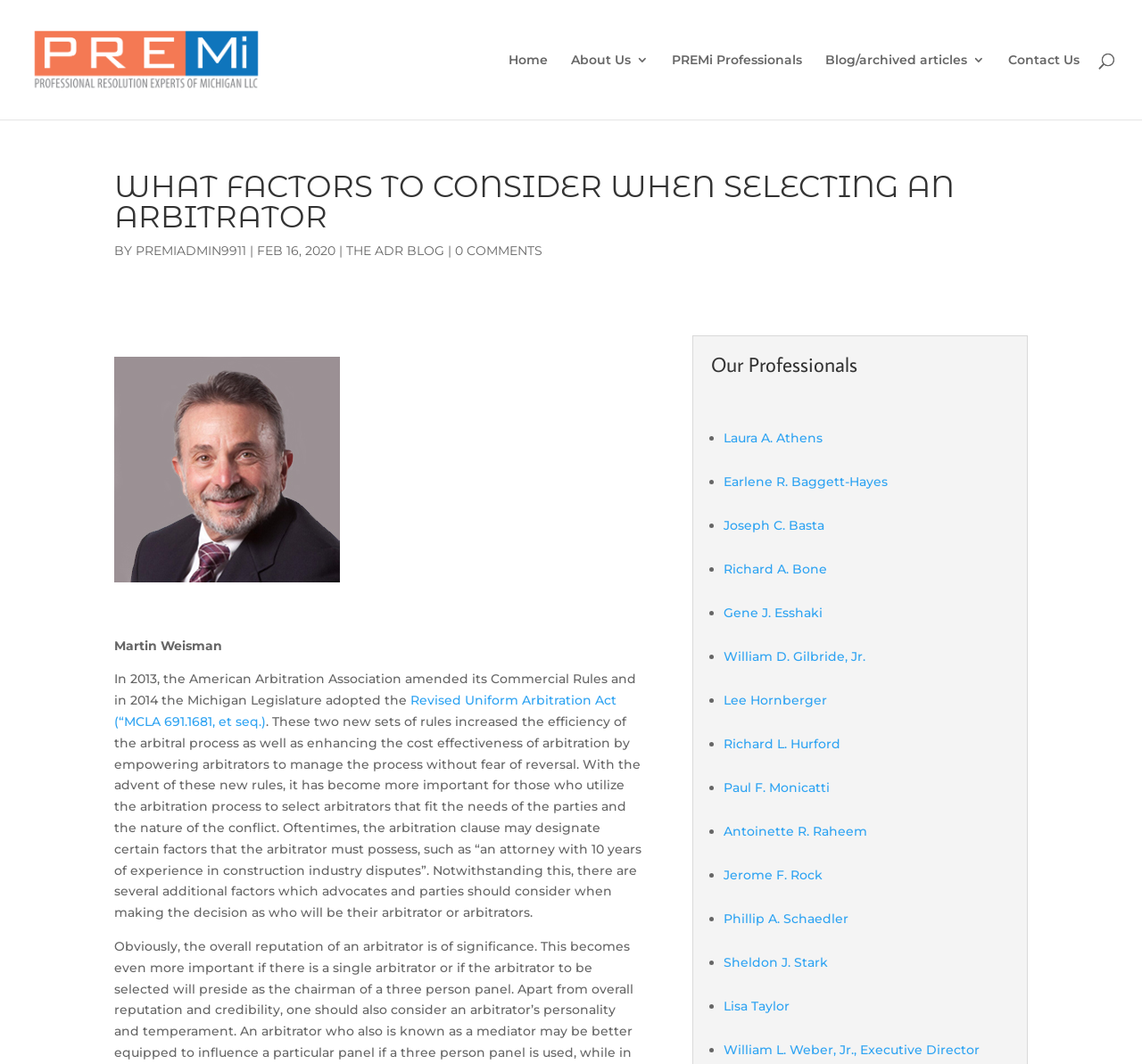How many professionals are listed on this webpage?
Look at the image and answer the question using a single word or phrase.

17